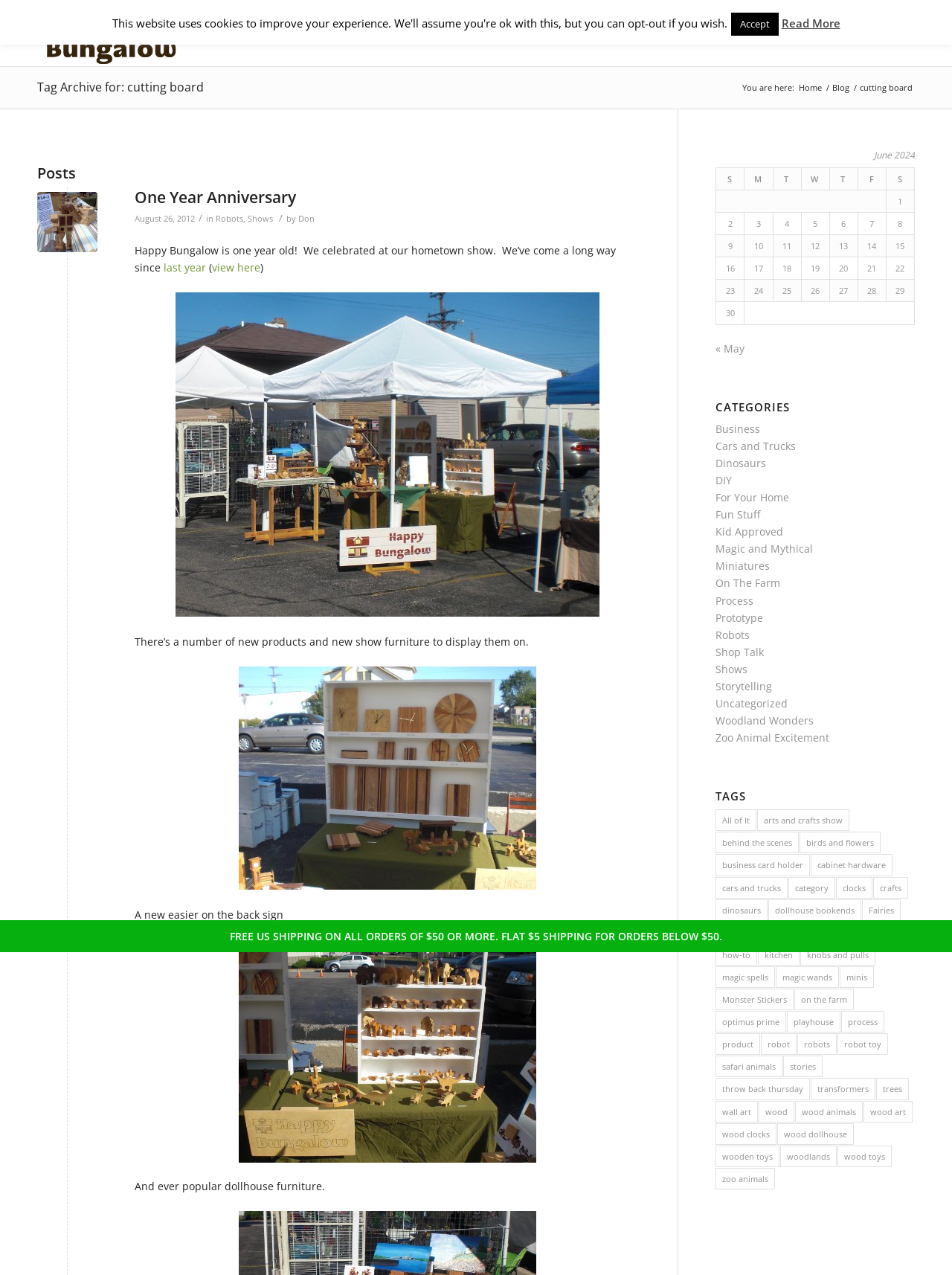What is the purpose of the table at the bottom of the page?
Using the information from the image, answer the question thoroughly.

The purpose of the table at the bottom of the page can be determined by examining its structure and content. The table has columns labeled with days of the week and rows labeled with dates, suggesting that it is a calendar.